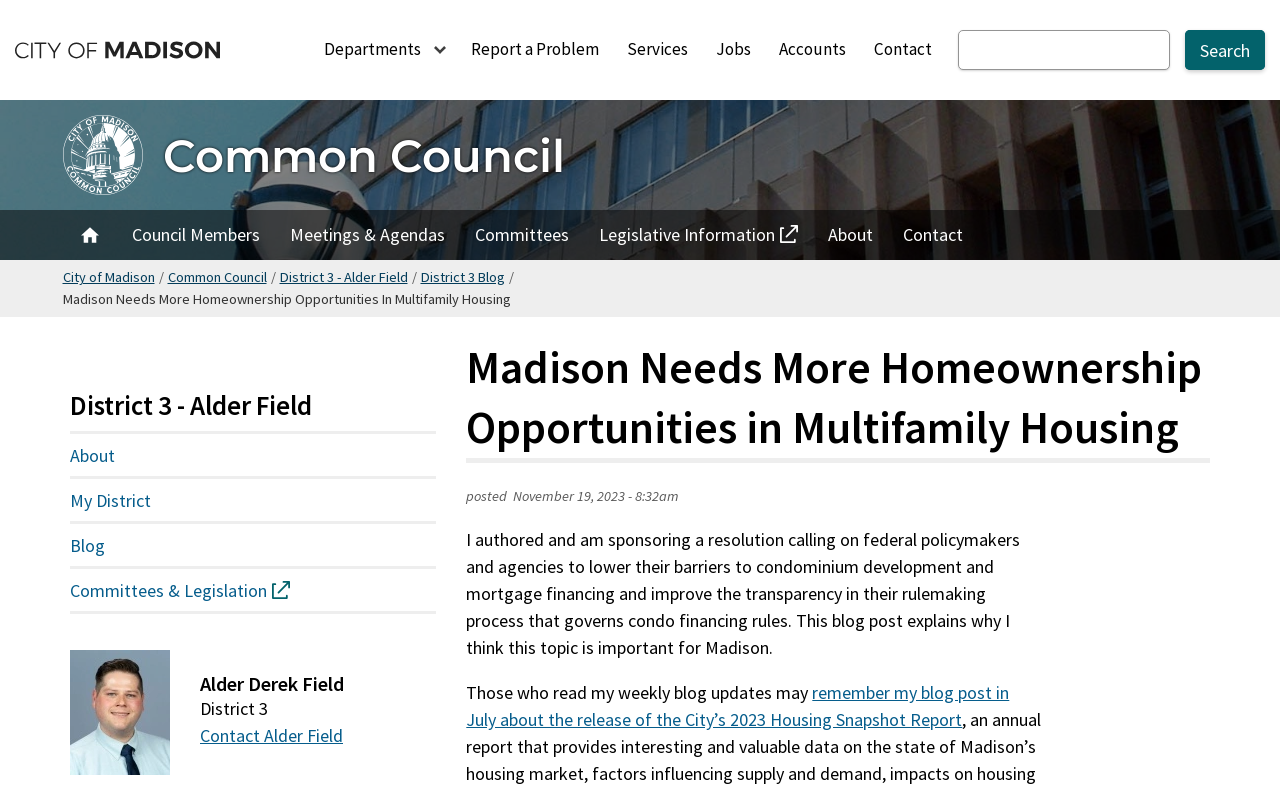Identify the bounding box coordinates of the clickable region to carry out the given instruction: "Contact Alder Field".

[0.156, 0.923, 0.268, 0.952]